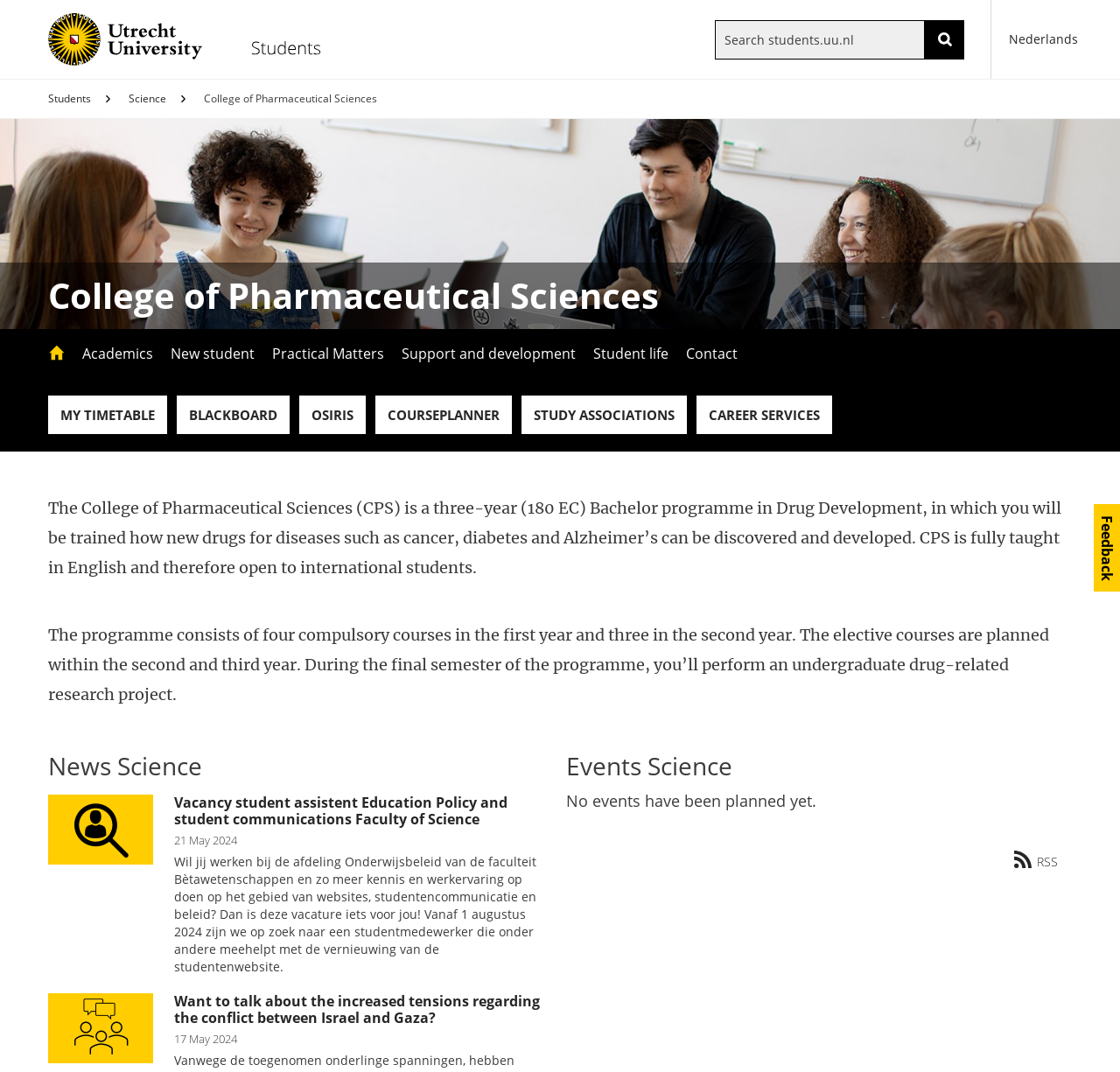With reference to the screenshot, provide a detailed response to the question below:
What is the name of the college?

I found the answer by looking at the heading element with the text 'College of Pharmaceutical Sciences' which is located at the top of the webpage, indicating that it is the name of the college.